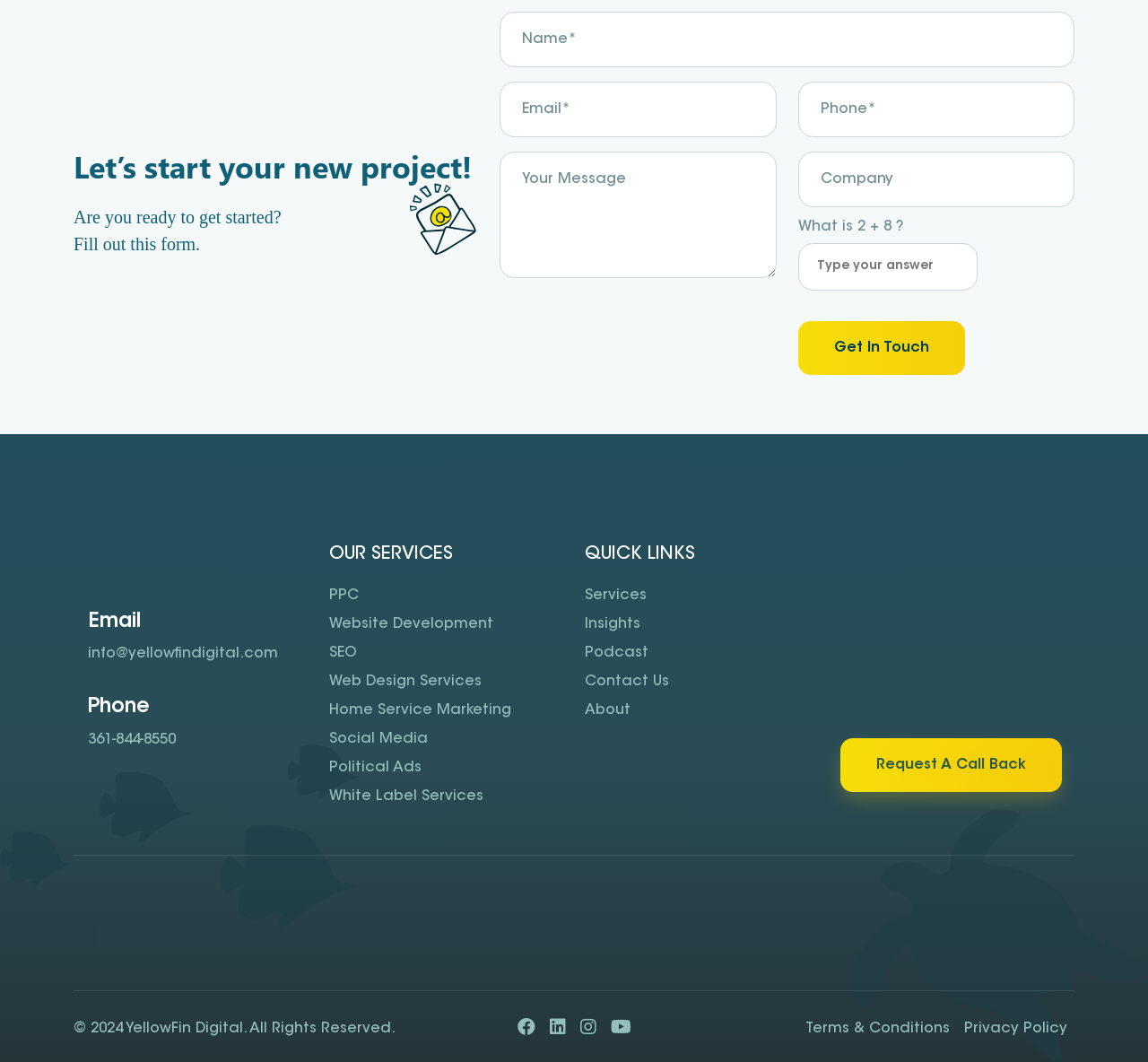Please answer the following question using a single word or phrase: What is the captcha question on this webpage?

What is 2 + 8